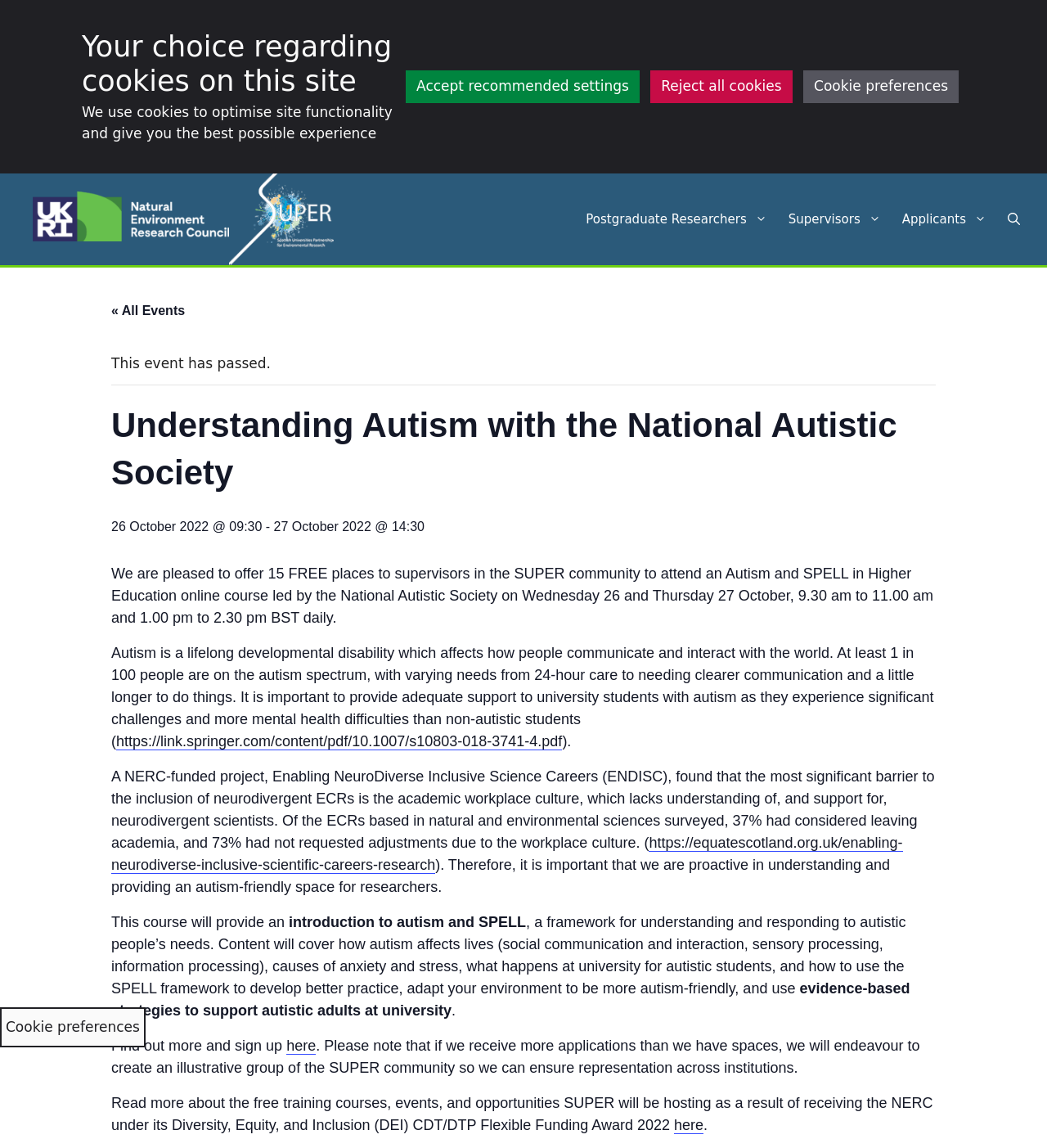Locate the bounding box coordinates of the clickable part needed for the task: "Navigate to Postgraduate Researchers".

[0.549, 0.17, 0.743, 0.212]